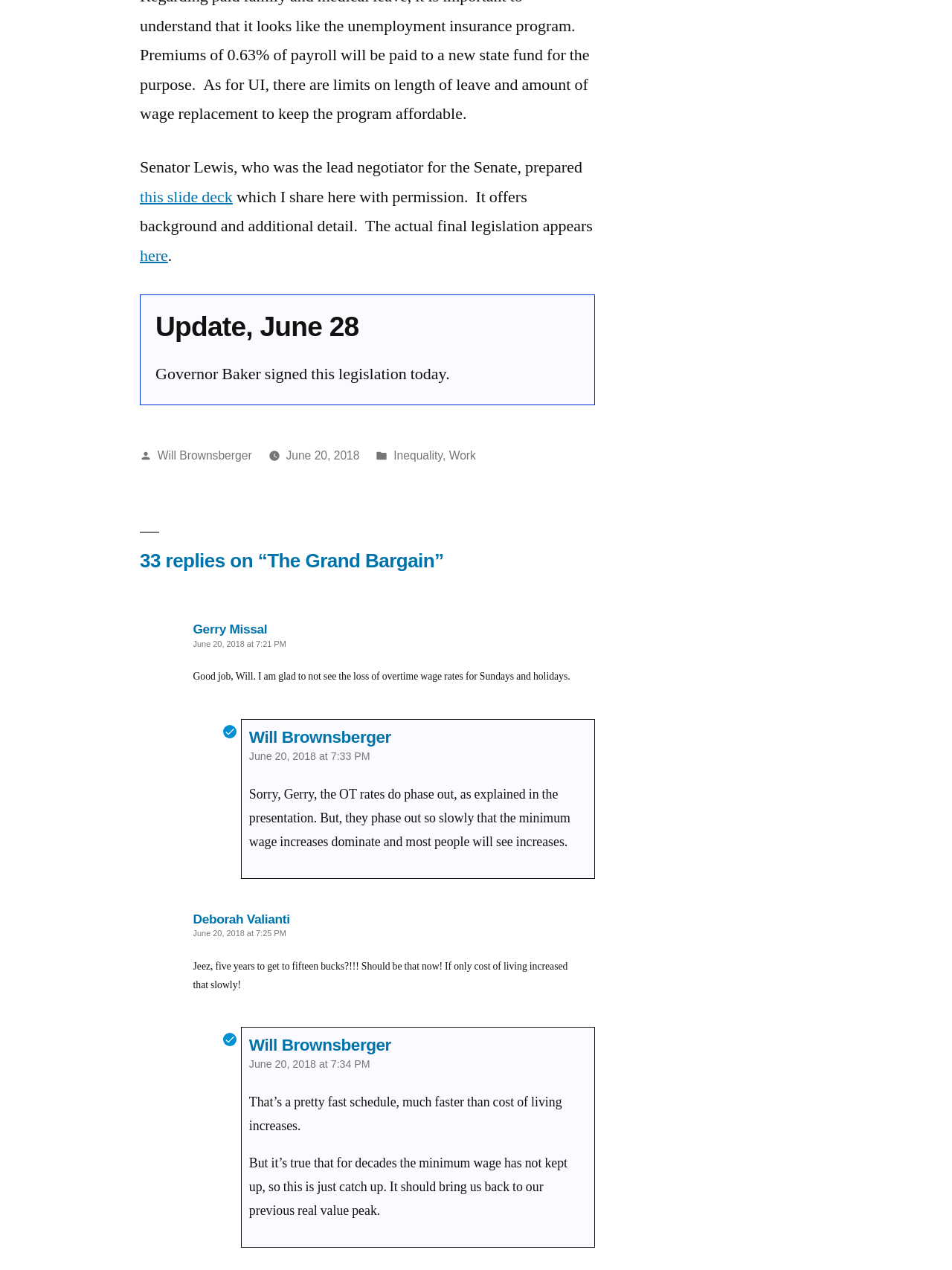Who signed the legislation?
With the help of the image, please provide a detailed response to the question.

I found the answer by looking at the text content of the webpage, specifically the sentence 'Governor Baker signed this legislation today.' which is located in the middle of the page.